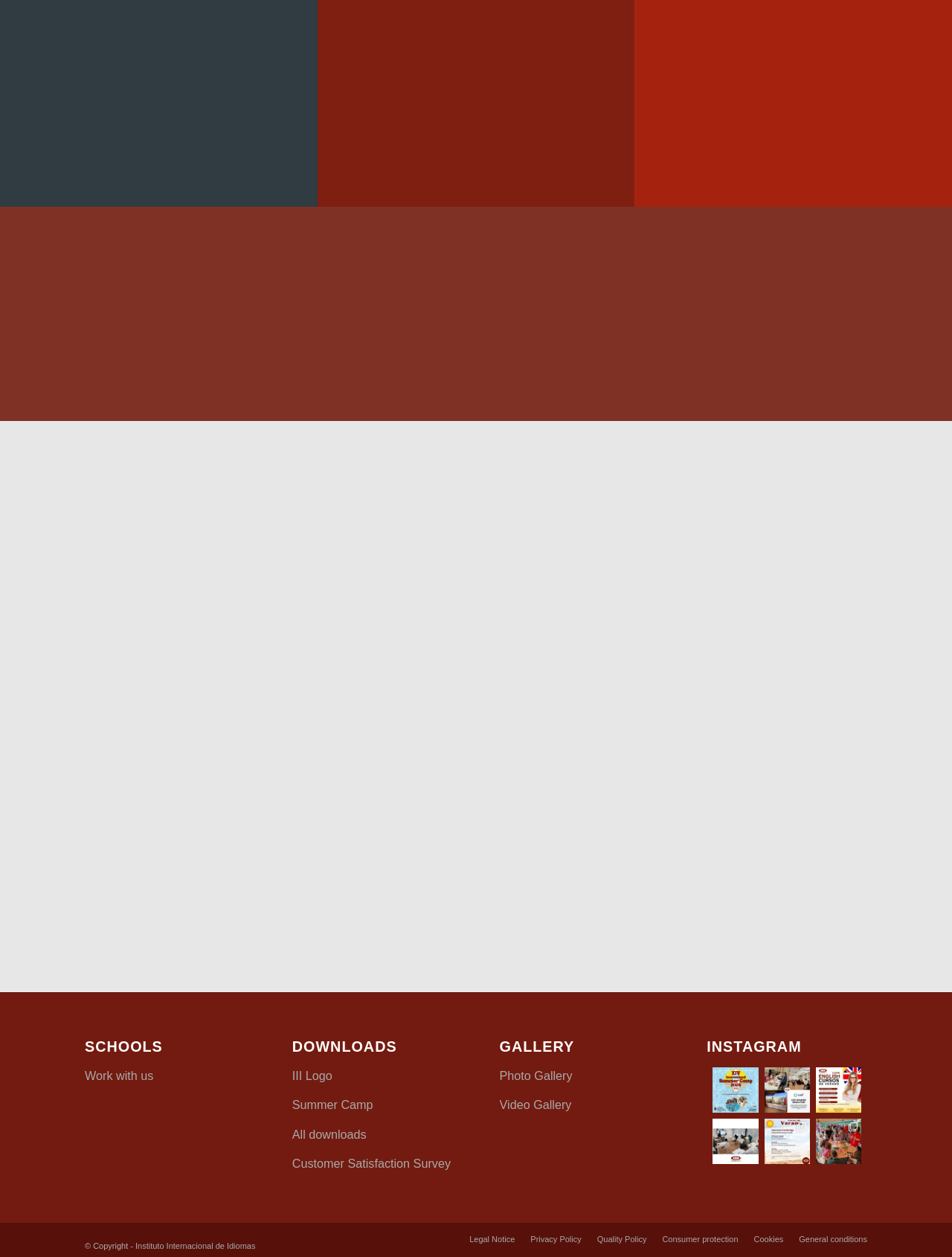Please determine the bounding box coordinates of the element to click in order to execute the following instruction: "Download summer camp resources". The coordinates should be four float numbers between 0 and 1, specified as [left, top, right, bottom].

[0.307, 0.868, 0.475, 0.891]